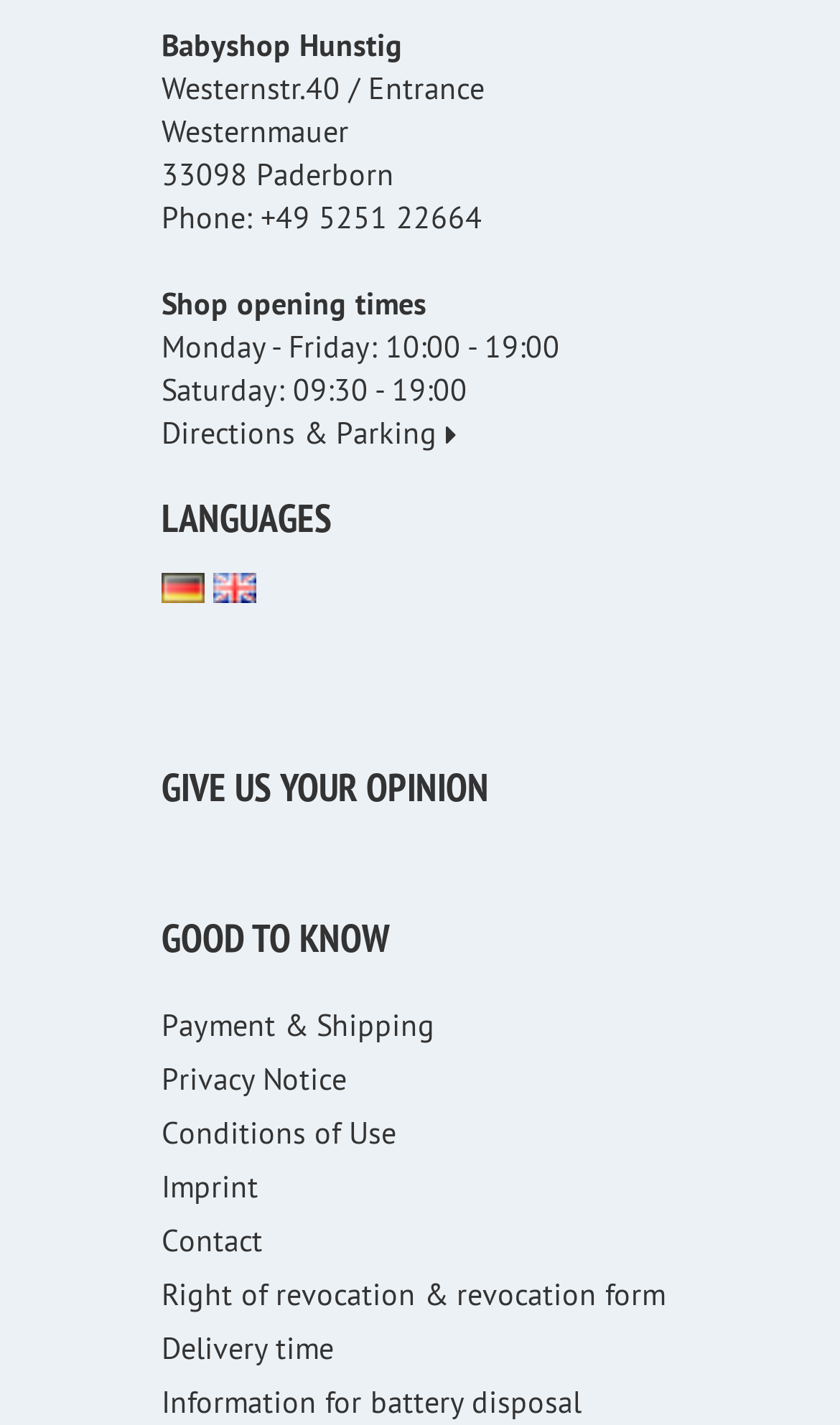What are the shop opening times on Saturday?
Using the details from the image, give an elaborate explanation to answer the question.

I found the shop opening times by looking at the static text elements that list the opening times for each day of the week. The Saturday opening times are listed as '09:30 - 19:00'.